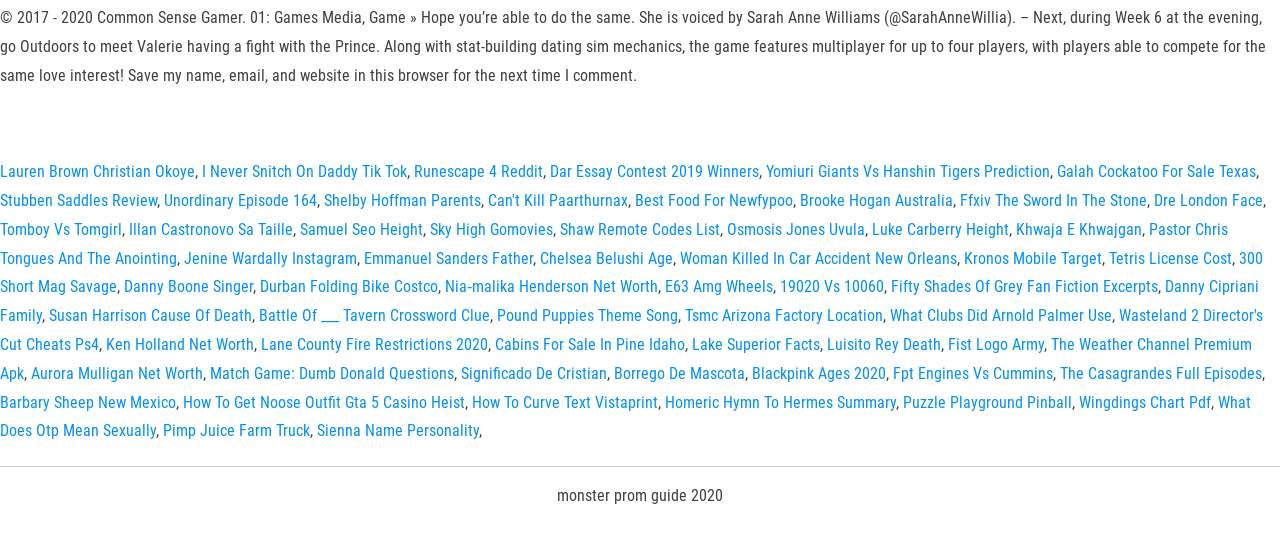Please identify the bounding box coordinates of the area I need to click to accomplish the following instruction: "Read about Runescape 4 Reddit".

[0.323, 0.303, 0.424, 0.338]